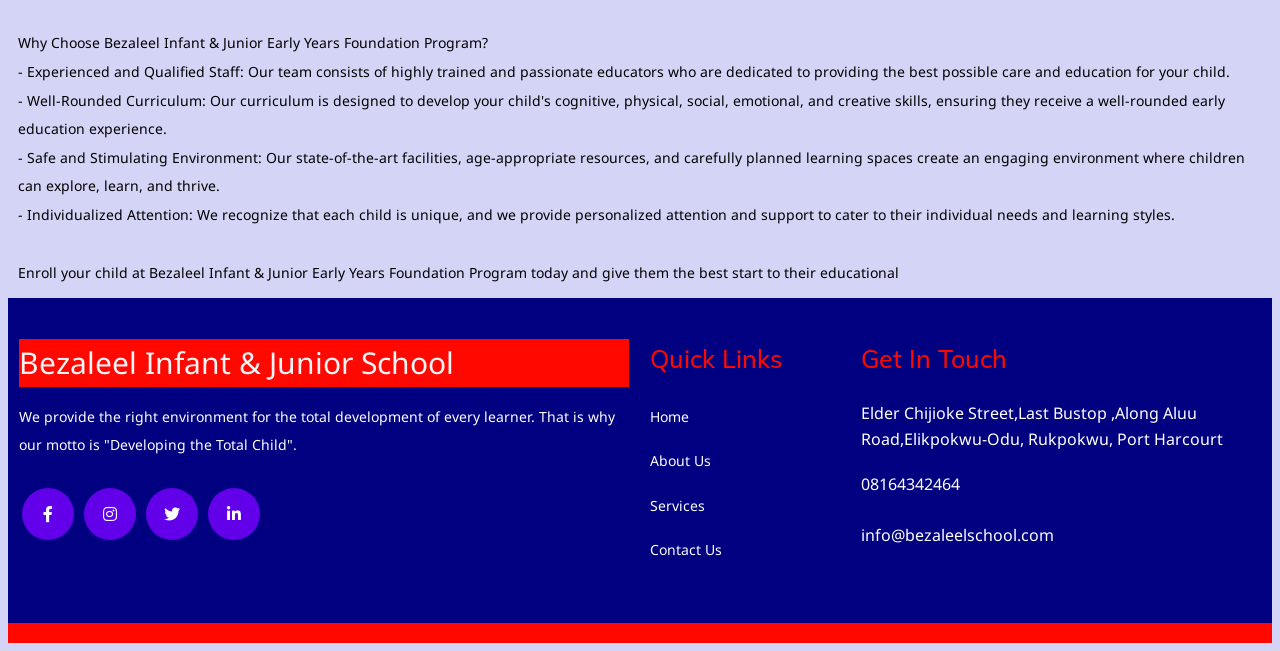Identify the bounding box coordinates for the UI element described as follows: Contact Us. Use the format (top-left x, top-left y, bottom-right x, bottom-right y) and ensure all values are floating point numbers between 0 and 1.

[0.508, 0.811, 0.657, 0.88]